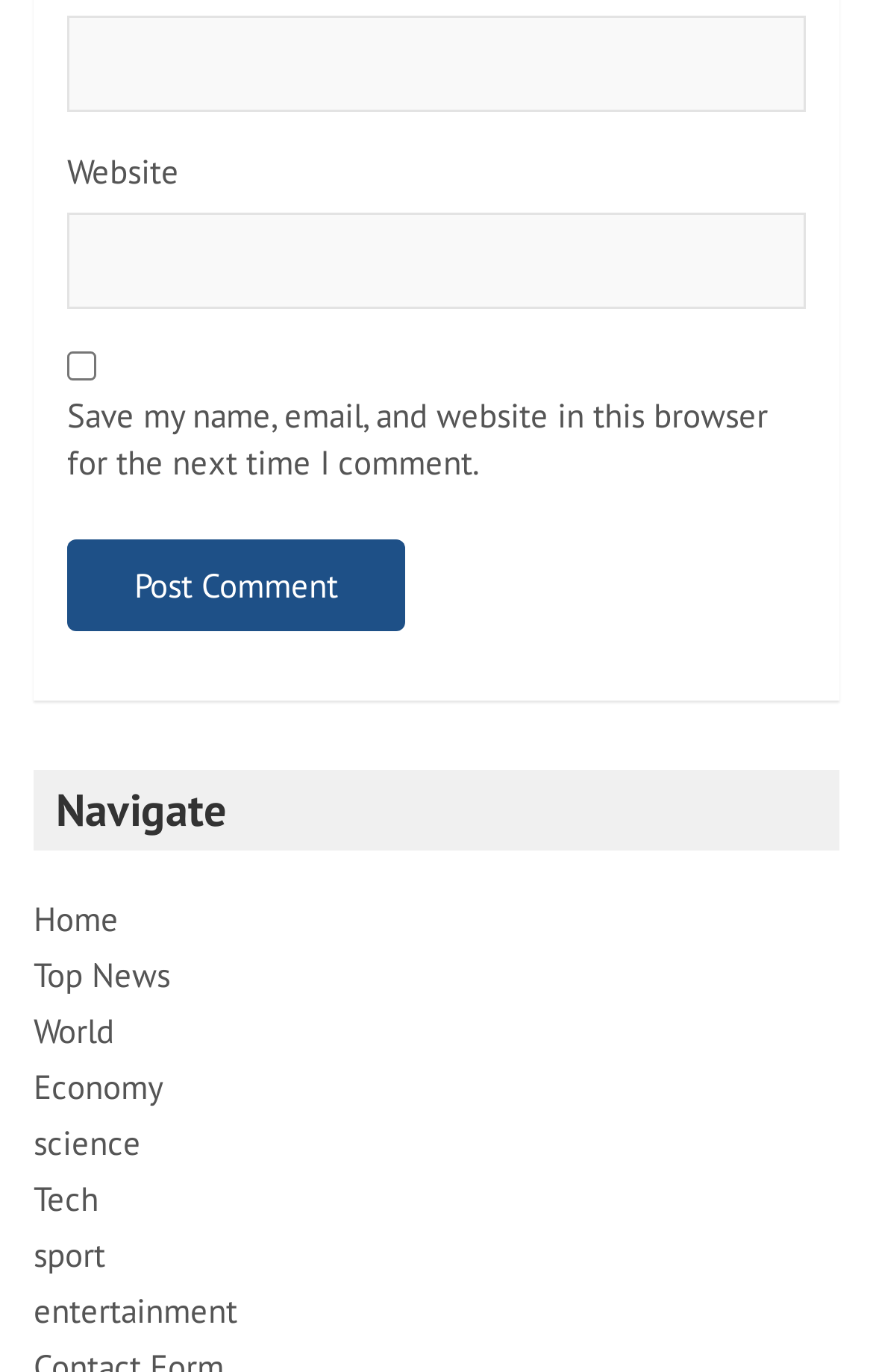Determine the bounding box coordinates of the clickable area required to perform the following instruction: "Visit the website homepage". The coordinates should be represented as four float numbers between 0 and 1: [left, top, right, bottom].

[0.038, 0.654, 0.136, 0.685]